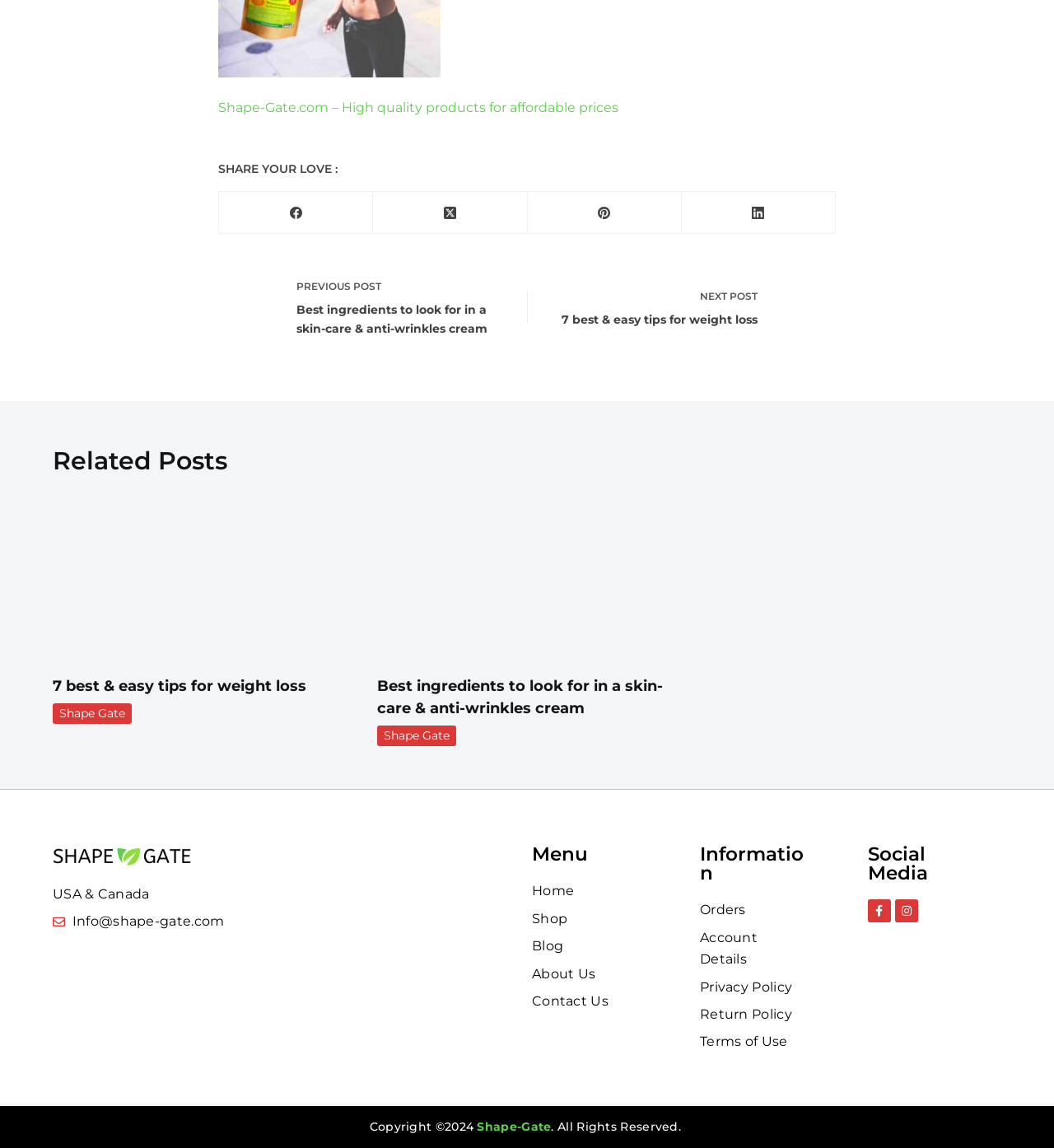How many social media platforms are linked? Analyze the screenshot and reply with just one word or a short phrase.

3